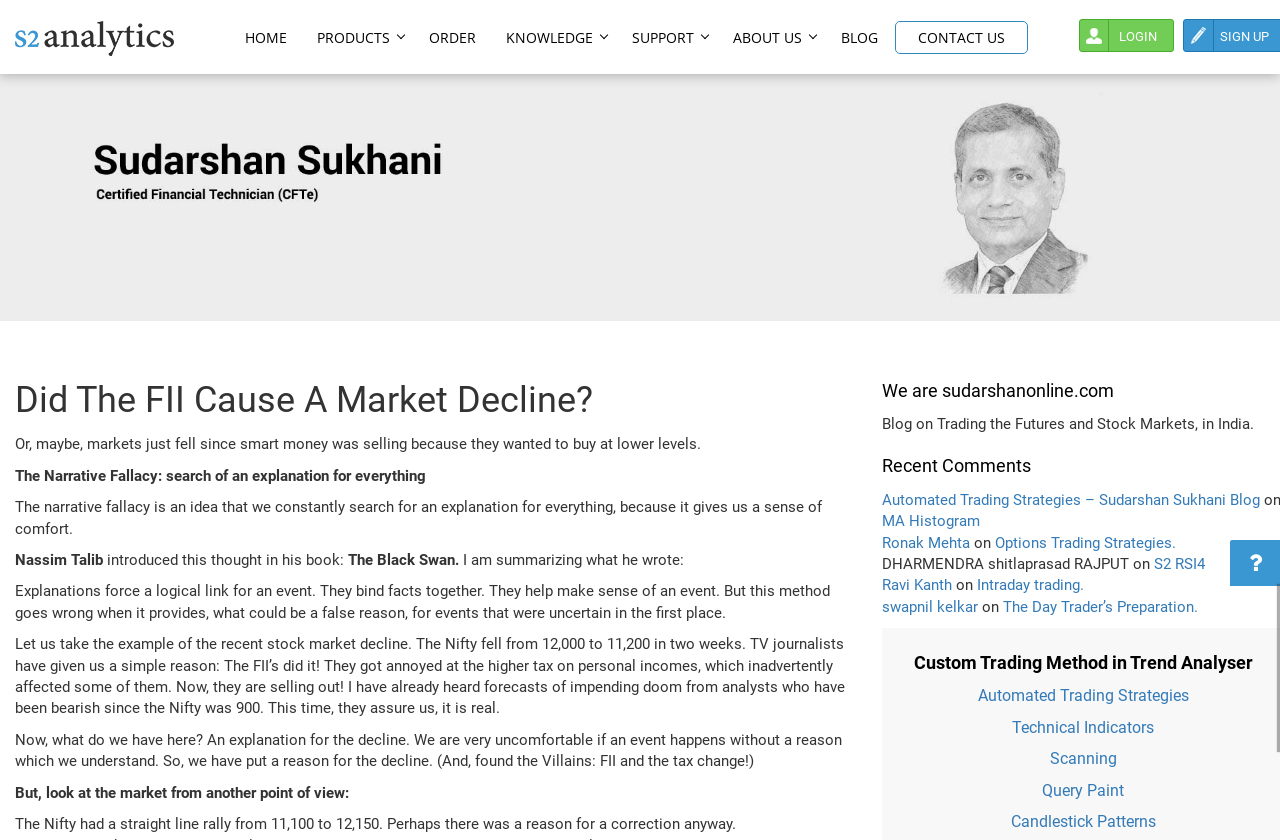Using the description "Automated Trading Strategies", locate and provide the bounding box of the UI element.

[0.764, 0.817, 0.929, 0.839]